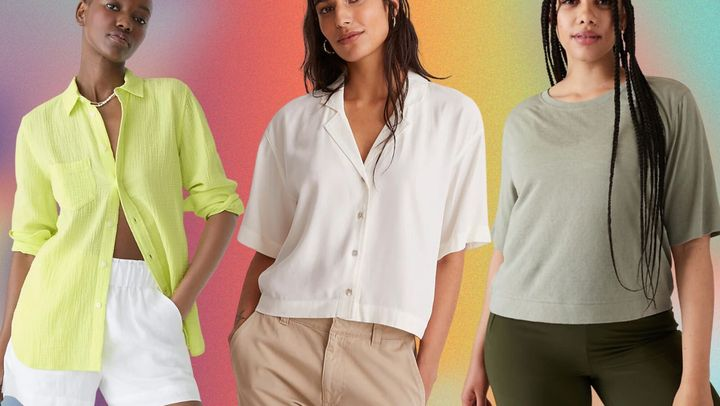What is the dominant atmosphere of the fashion spread?
Please respond to the question with a detailed and well-explained answer.

The caption describes the colorful gradient background as enhancing the eye-catching appeal of the outfits, creating a lively atmosphere that reflects modern fashion sensibilities in a playful yet sophisticated manner, which suggests that the dominant atmosphere of the fashion spread is lively.